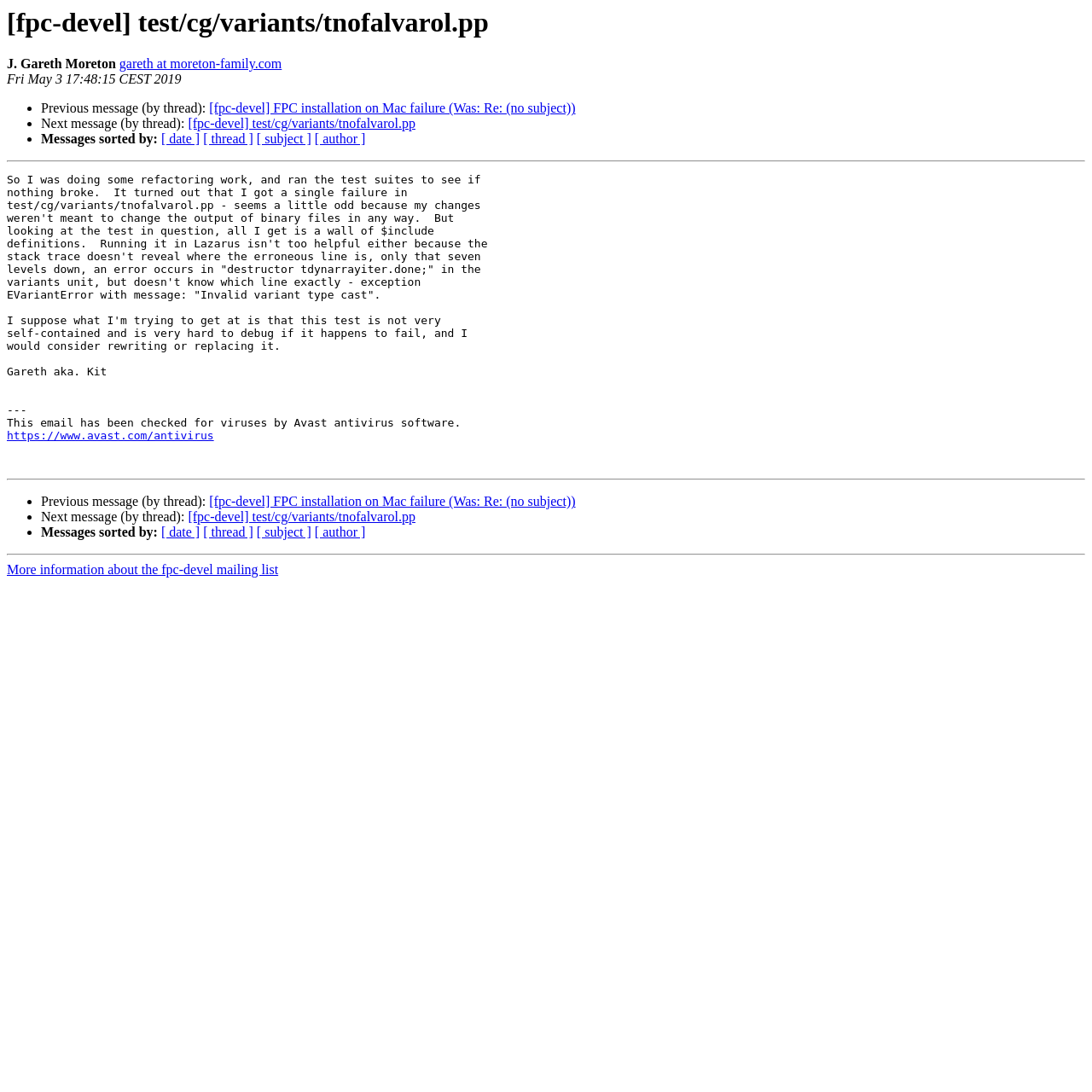How many levels down does the error occur in the variants unit?
Please provide a full and detailed response to the question.

The error occurs seven levels down in the variants unit, which is mentioned in the long text block describing the issue with the test suite.